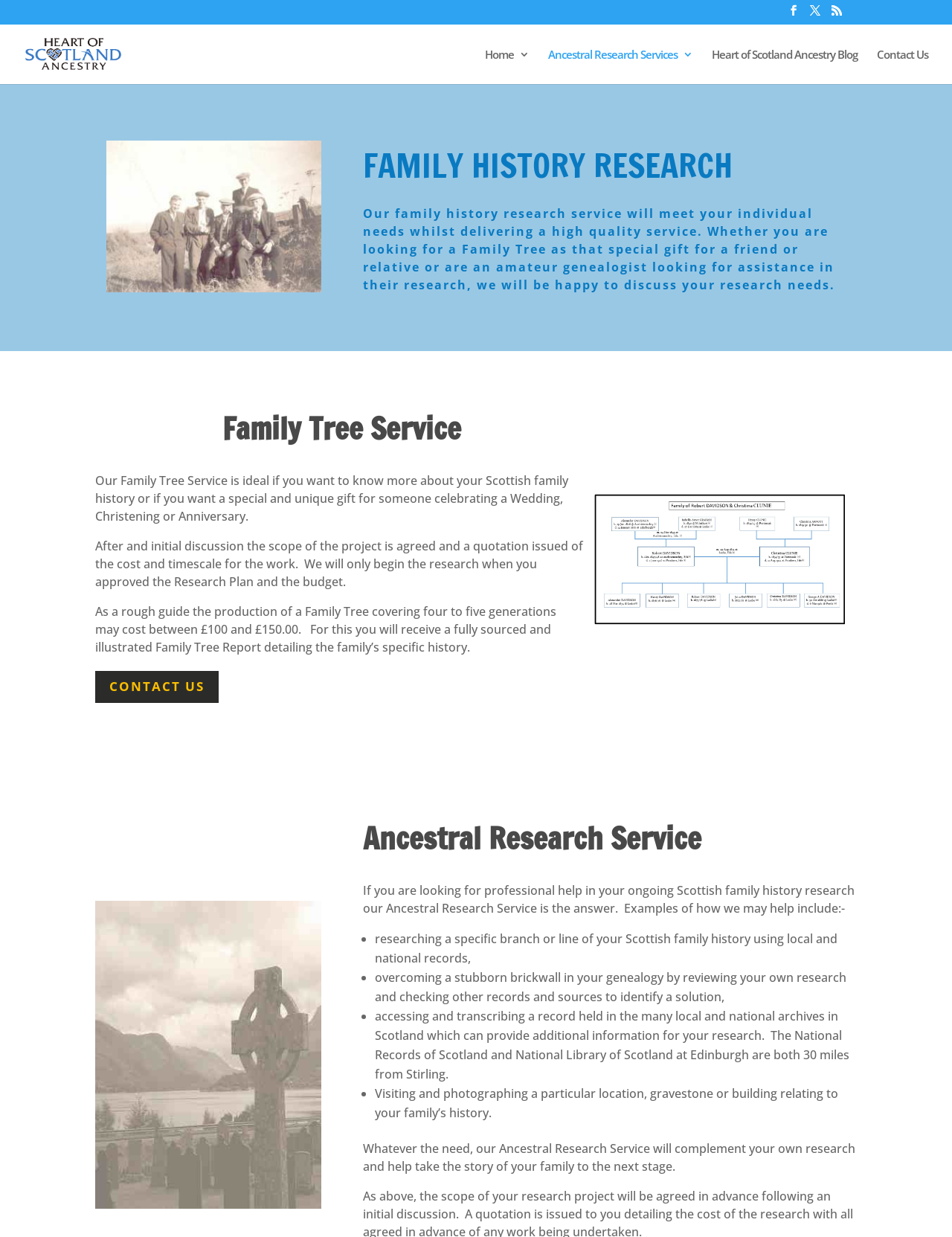Give the bounding box coordinates for the element described by: "Contact Us".

[0.921, 0.039, 0.975, 0.068]